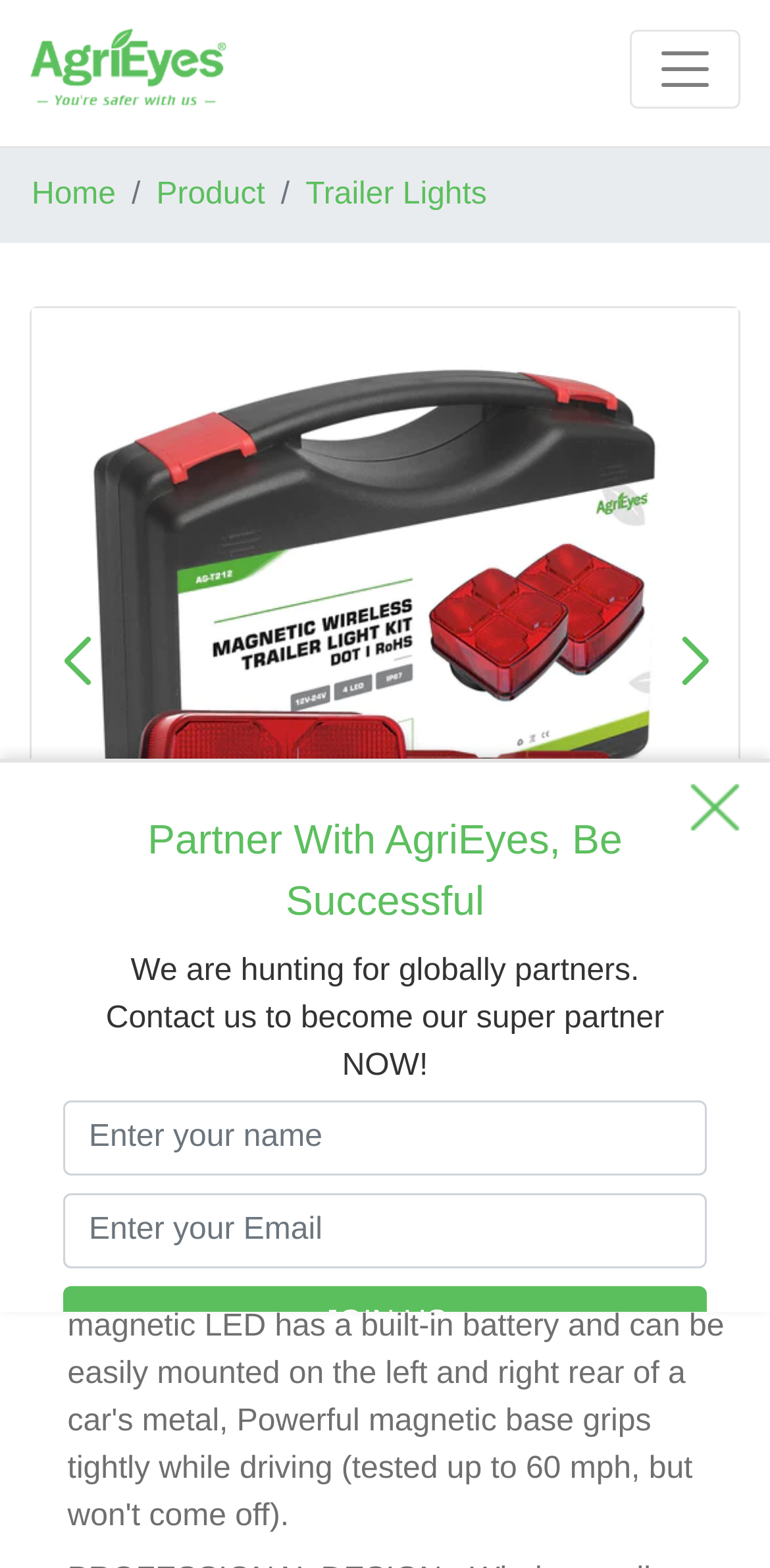Can you specify the bounding box coordinates for the region that should be clicked to fulfill this instruction: "Enter your name".

[0.082, 0.702, 0.918, 0.75]